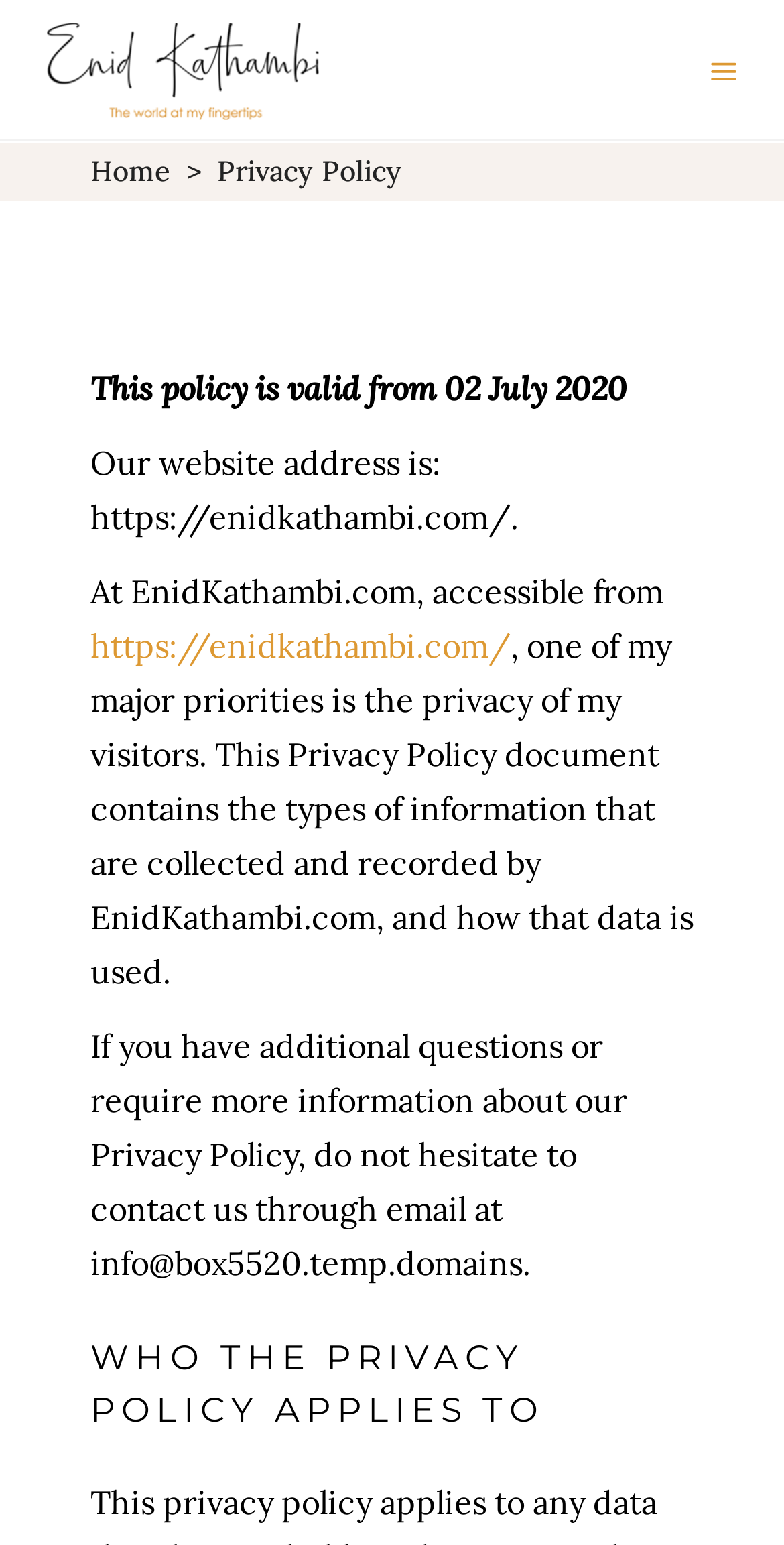Refer to the screenshot and answer the following question in detail:
What is the website's address?

I found the website's address by looking at the StaticText element that says 'Our website address is: https://enidkathambi.com/.'